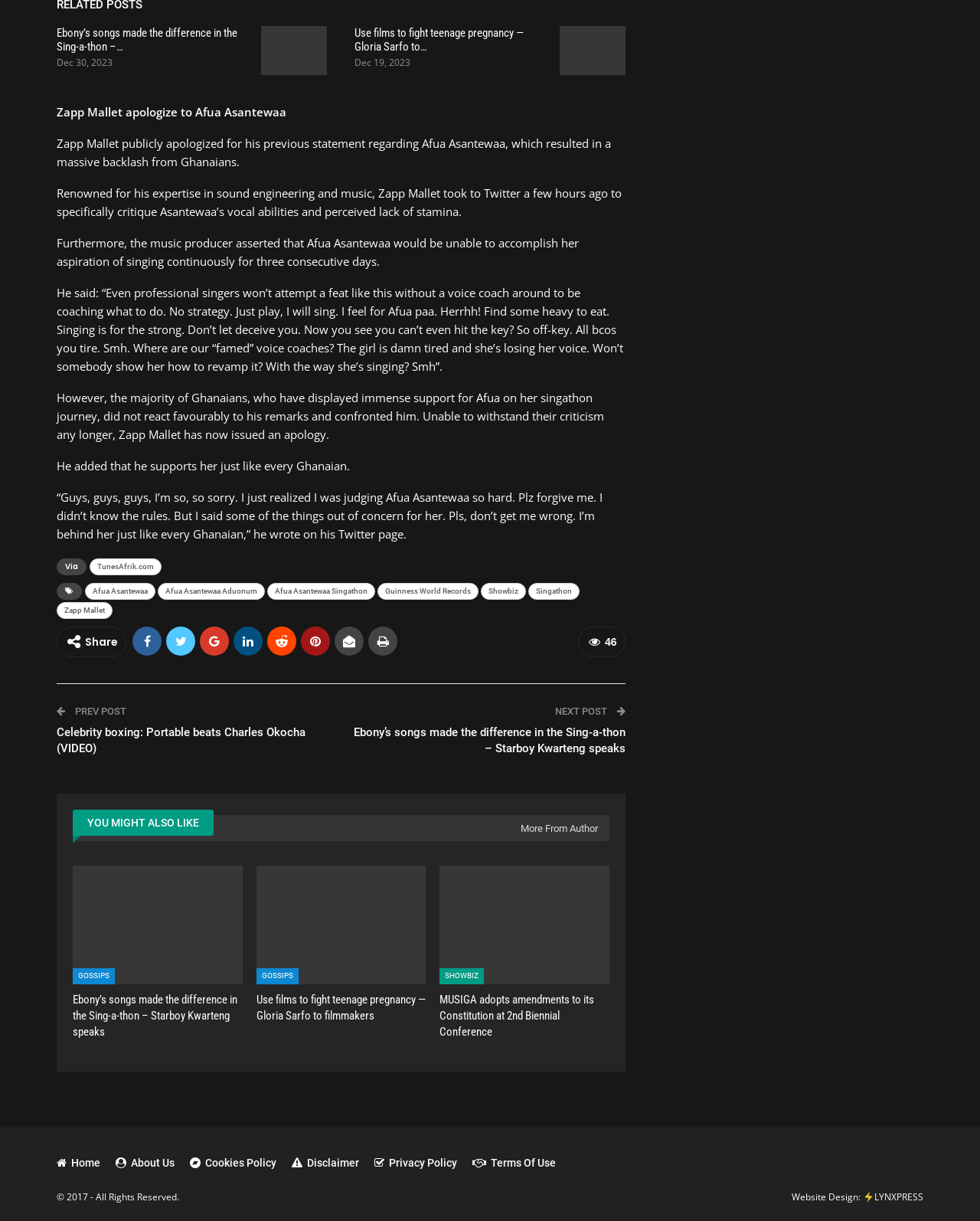What is the date mentioned in the first news article?
Give a single word or phrase answer based on the content of the image.

Dec 30, 2023